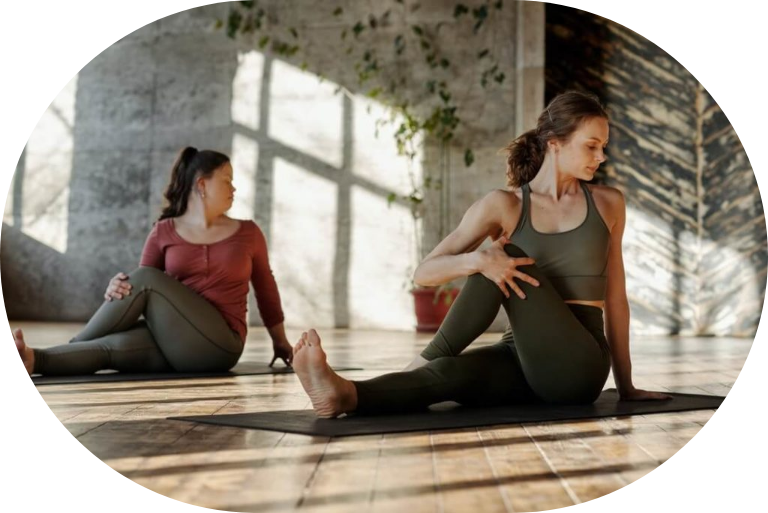Explain the contents of the image with as much detail as possible.

In a serene and well-lit studio, two women practice corrective exercises on yoga mats. The woman on the right, dressed in a dark green outfit, is performing a seated spinal twist, demonstrating flexibility and focus as she engages her core. Her hair is pulled back, highlighting her concentrated expression. The other woman, positioned to the left, is gently twisting back towards the right, showcasing a relaxed posture in a snug maroon top and matching leggings. Warm sunlight filters through large windows, casting soft shadows on the wooden floor and enhancing the tranquil ambiance of the space, emphasizing the benefits of physical activity for recovery and overall wellness. This scene beautifully illustrates the concept of corrective exercises, aimed at strengthening the body and promoting injury prevention.